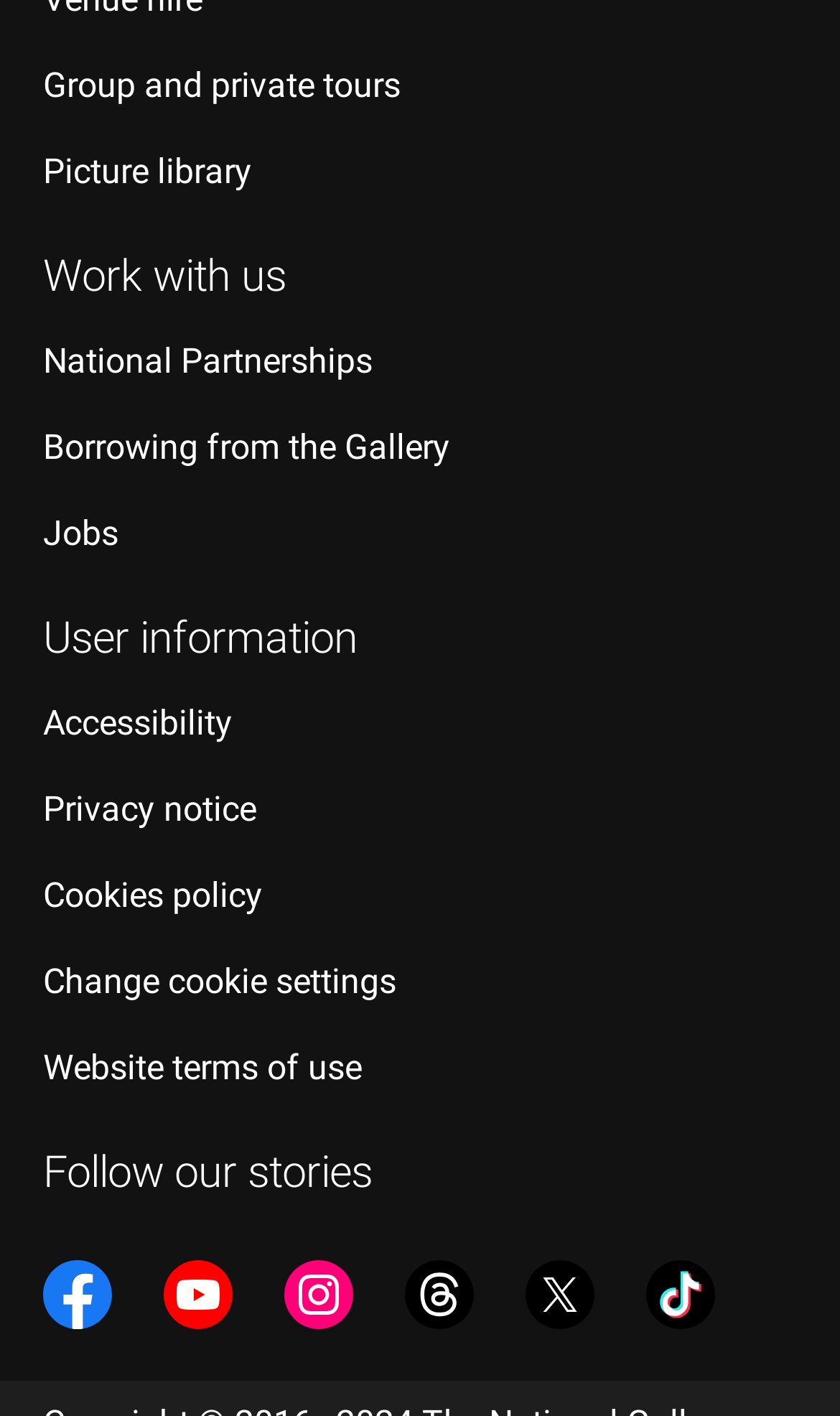Please give a concise answer to this question using a single word or phrase: 
What is the last link in the navigation 'User information'?

Website terms of use